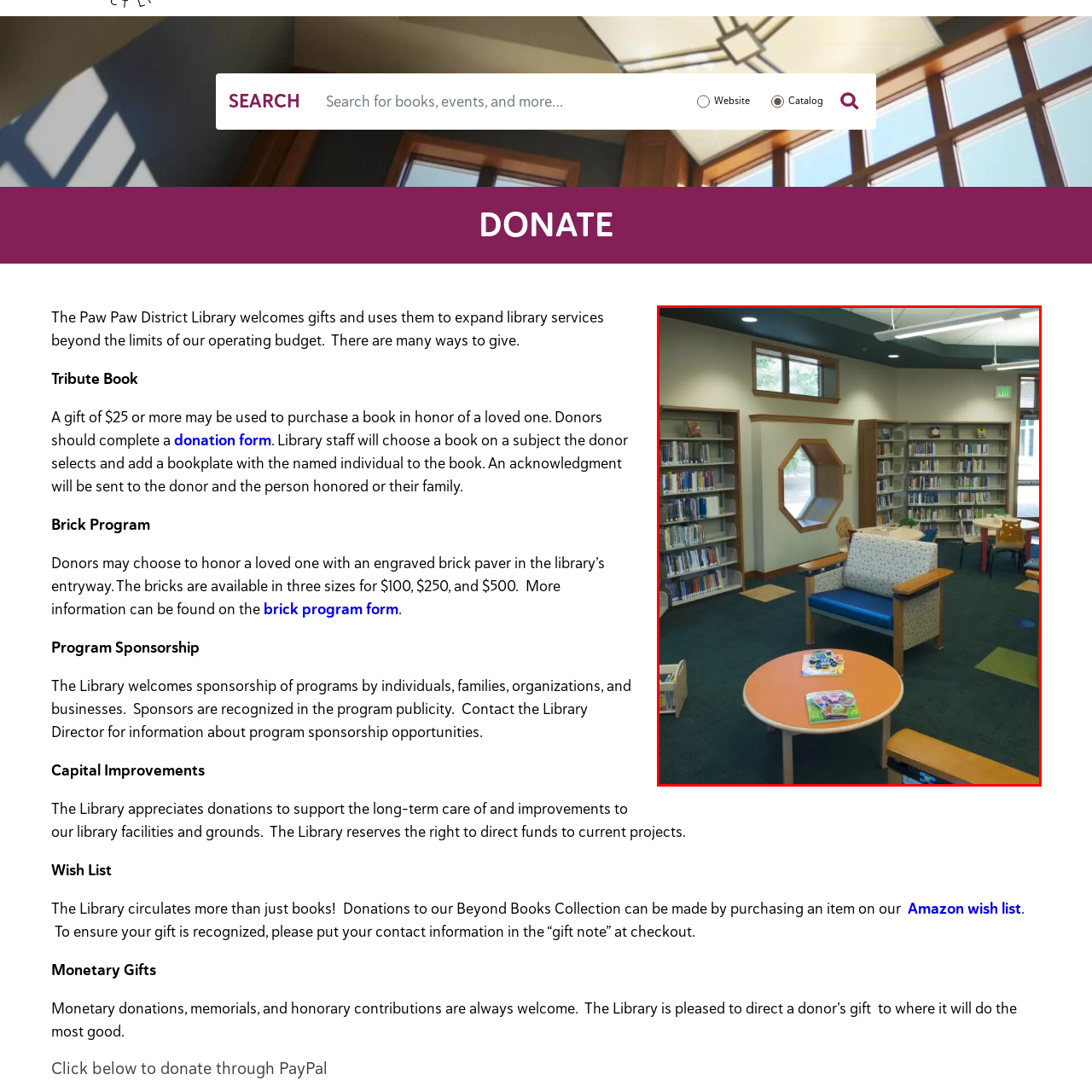What shape is the unique window?
Look closely at the image contained within the red bounding box and answer the question in detail, using the visual information present.

The caption describes a unique hexagonal window that adds an element of charm to the room, allowing natural light to flood in and creating a warm and welcoming atmosphere.